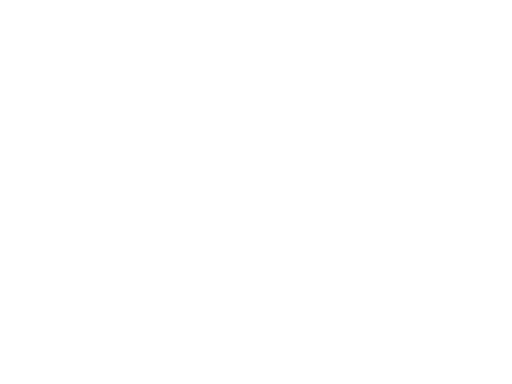Analyze the image and provide a detailed caption.

The image features a Gernuine Cummins Plate Cover, specifically designed for use in various Cummins engines. This component is crucial for engine maintenance, ensuring that the internal mechanisms are protected and functioning optimally. The product is highlighted on an online platform where it's categorized under engine parts. Notably, the item is currently out of stock, indicating a high demand for this specific cover. The accompanying text mentions that the price is set at $30.00, and it notes availability for three pieces, with one painted and two unpainted but of the same size, providing potential buyers with options. Additionally, there is a mention of free shipping to the contiguous United States, which can attract customers looking for cost-effective delivery options.